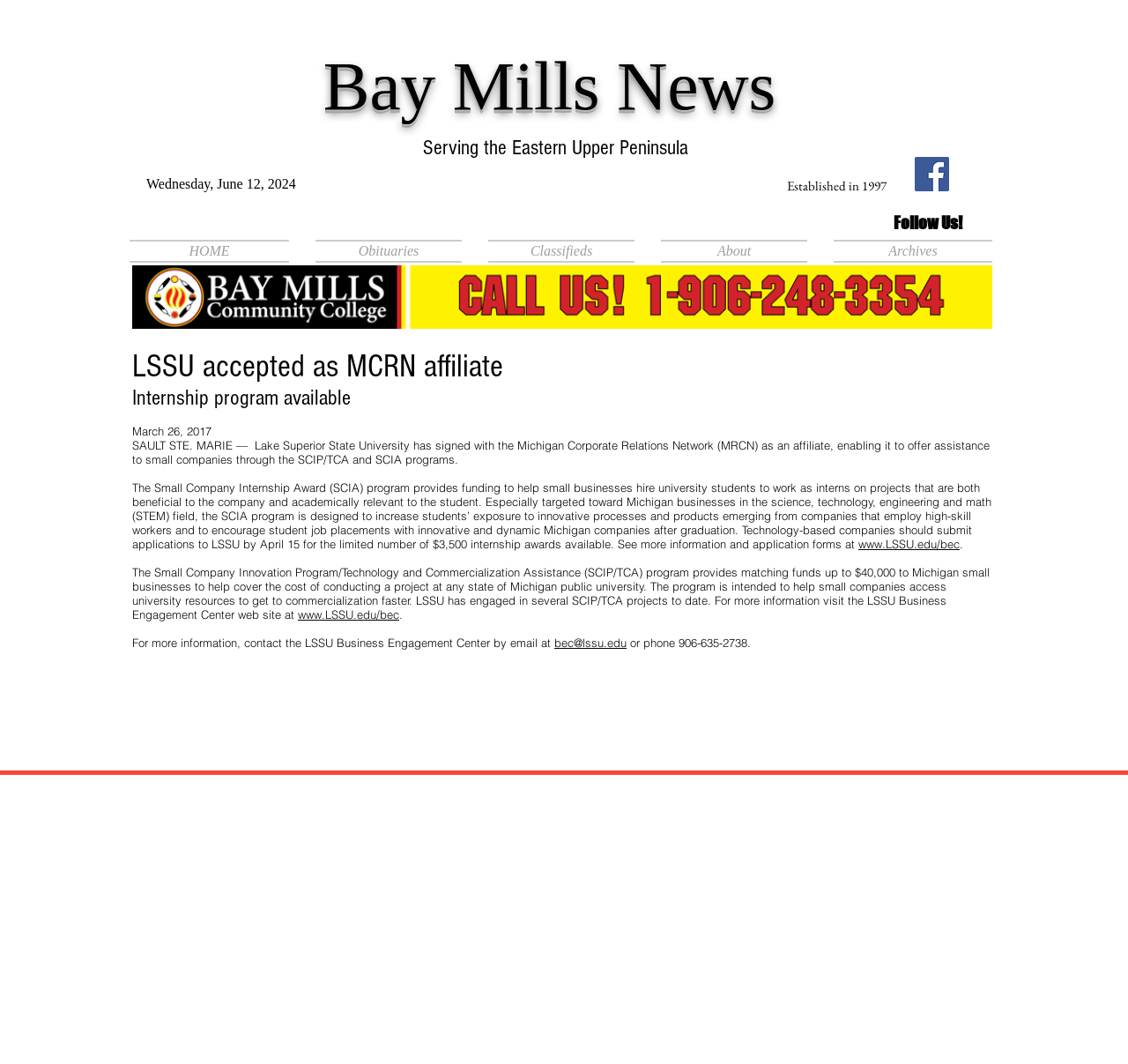What is the contact email for the LSSU Business Engagement Center?
Look at the image and construct a detailed response to the question.

The question asks for the contact email for the LSSU Business Engagement Center. By reading the text content of the webpage, I found a sentence that states 'For more information, contact the LSSU Business Engagement Center by email at bec@lssu.edu.' This suggests that the contact email is bec@lssu.edu.